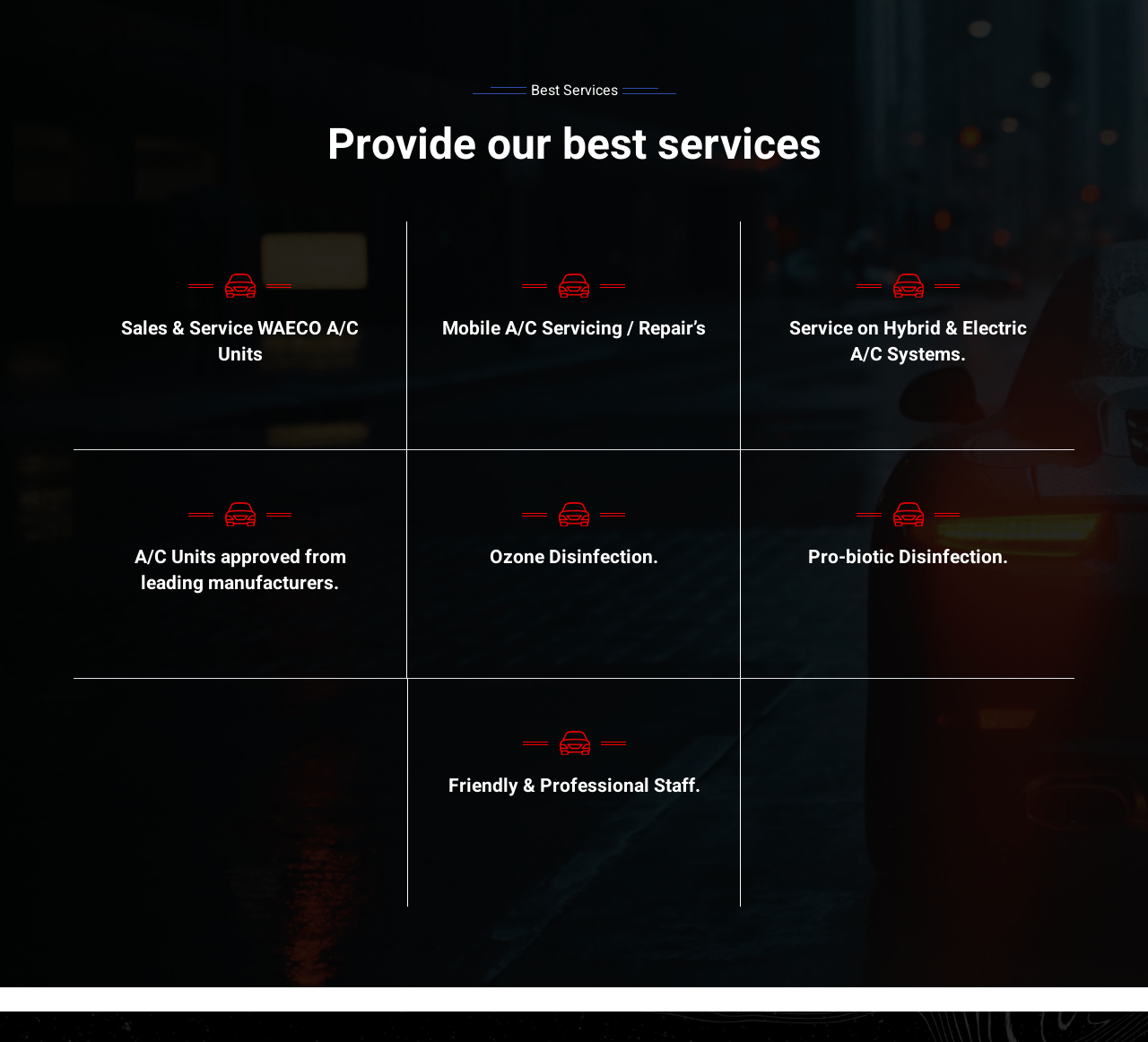From the element description Friendly & Professional Staff., predict the bounding box coordinates of the UI element. The coordinates must be specified in the format (top-left x, top-left y, bottom-right x, bottom-right y) and should be within the 0 to 1 range.

[0.355, 0.651, 0.645, 0.87]